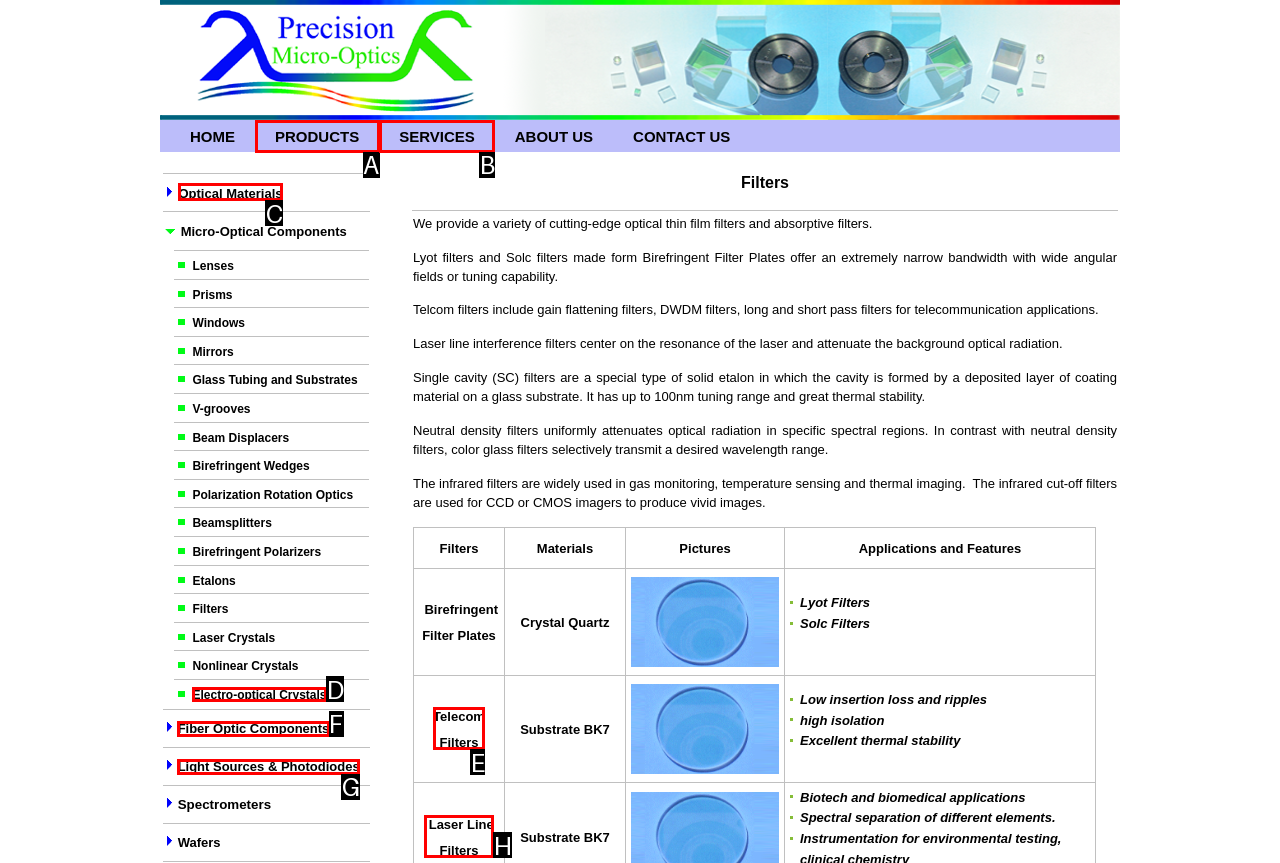What letter corresponds to the UI element described here: Fiber Optic Components
Reply with the letter from the options provided.

F